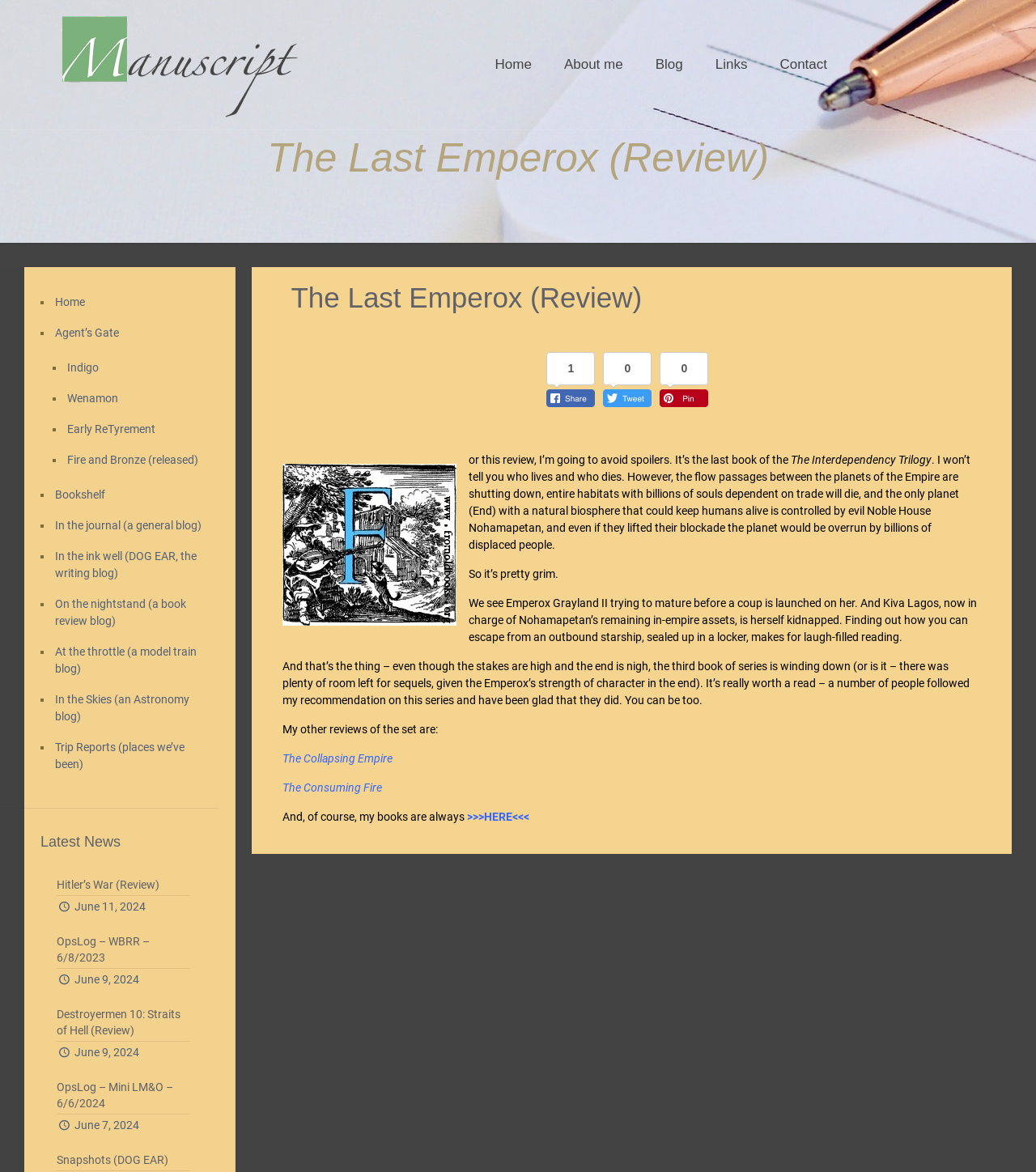From the details in the image, provide a thorough response to the question: What is the name of the trilogy being reviewed?

I found the answer by reading the text content of the webpage, specifically the sentence 'or this review, I’m going to avoid spoilers. It’s the last book of the The Interdependency Trilogy.'